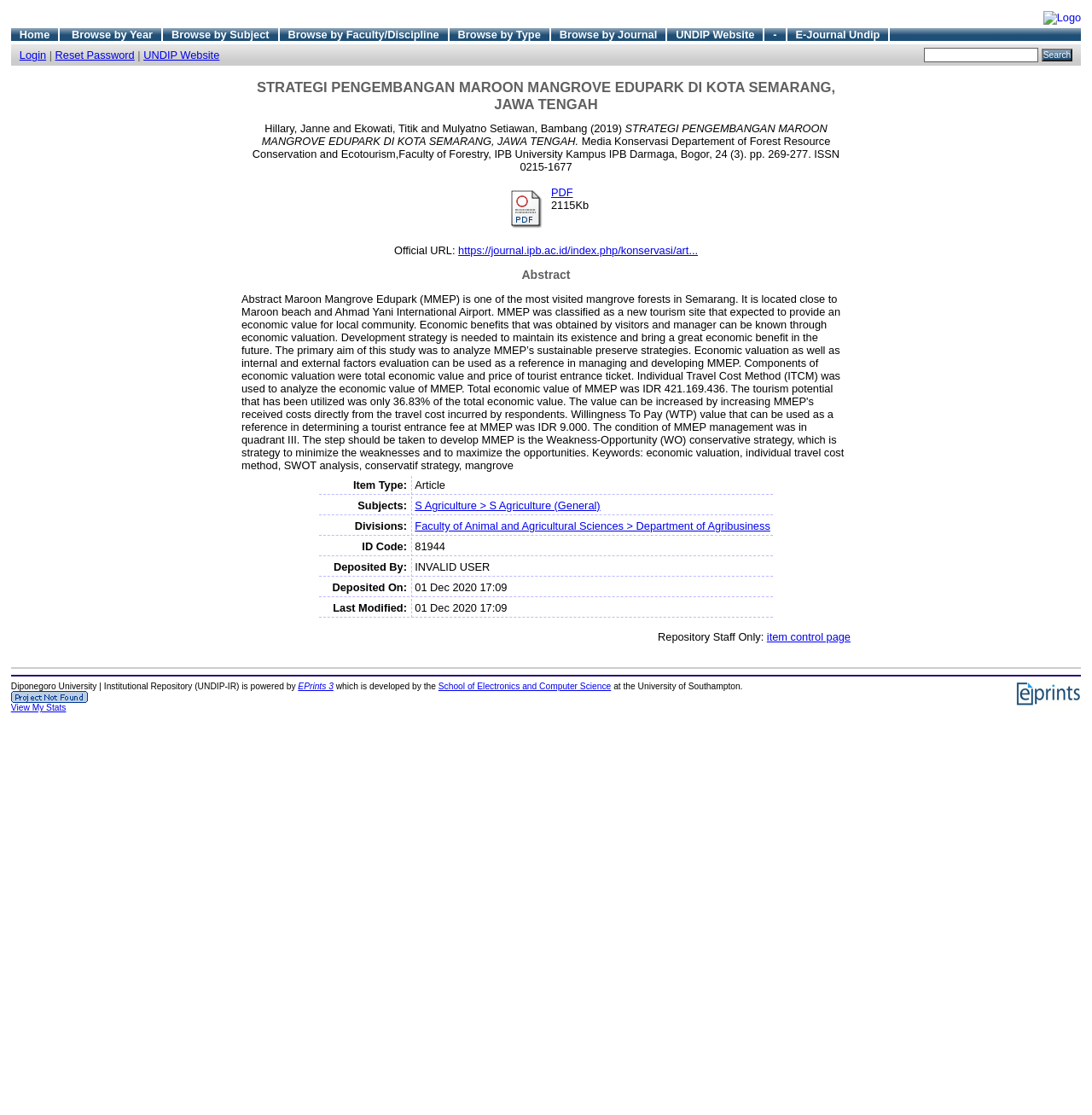For the element described, predict the bounding box coordinates as (top-left x, top-left y, bottom-right x, bottom-right y). All values should be between 0 and 1. Element description: Follow

None